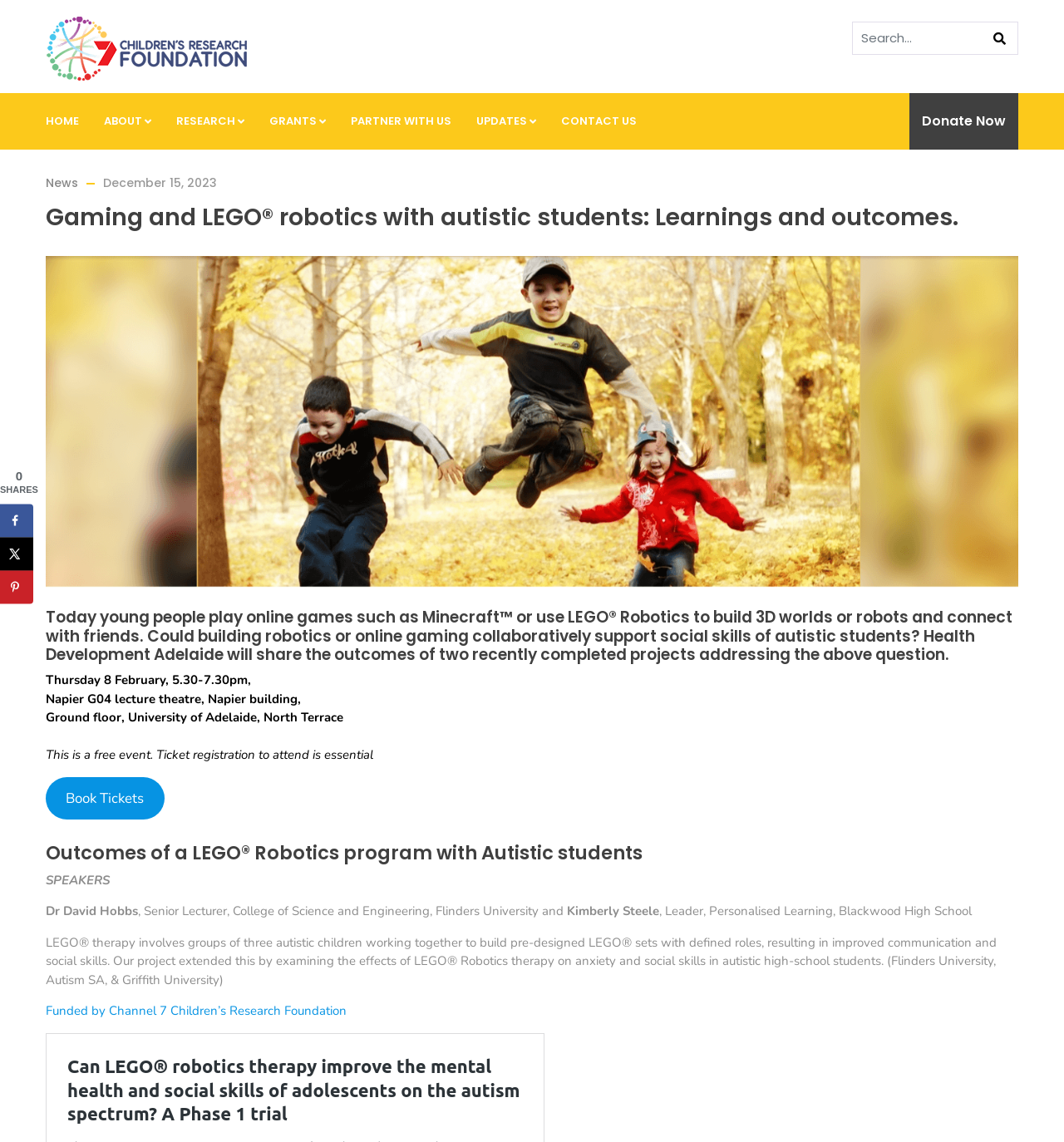Please mark the clickable region by giving the bounding box coordinates needed to complete this instruction: "Search for something".

[0.801, 0.019, 0.957, 0.048]